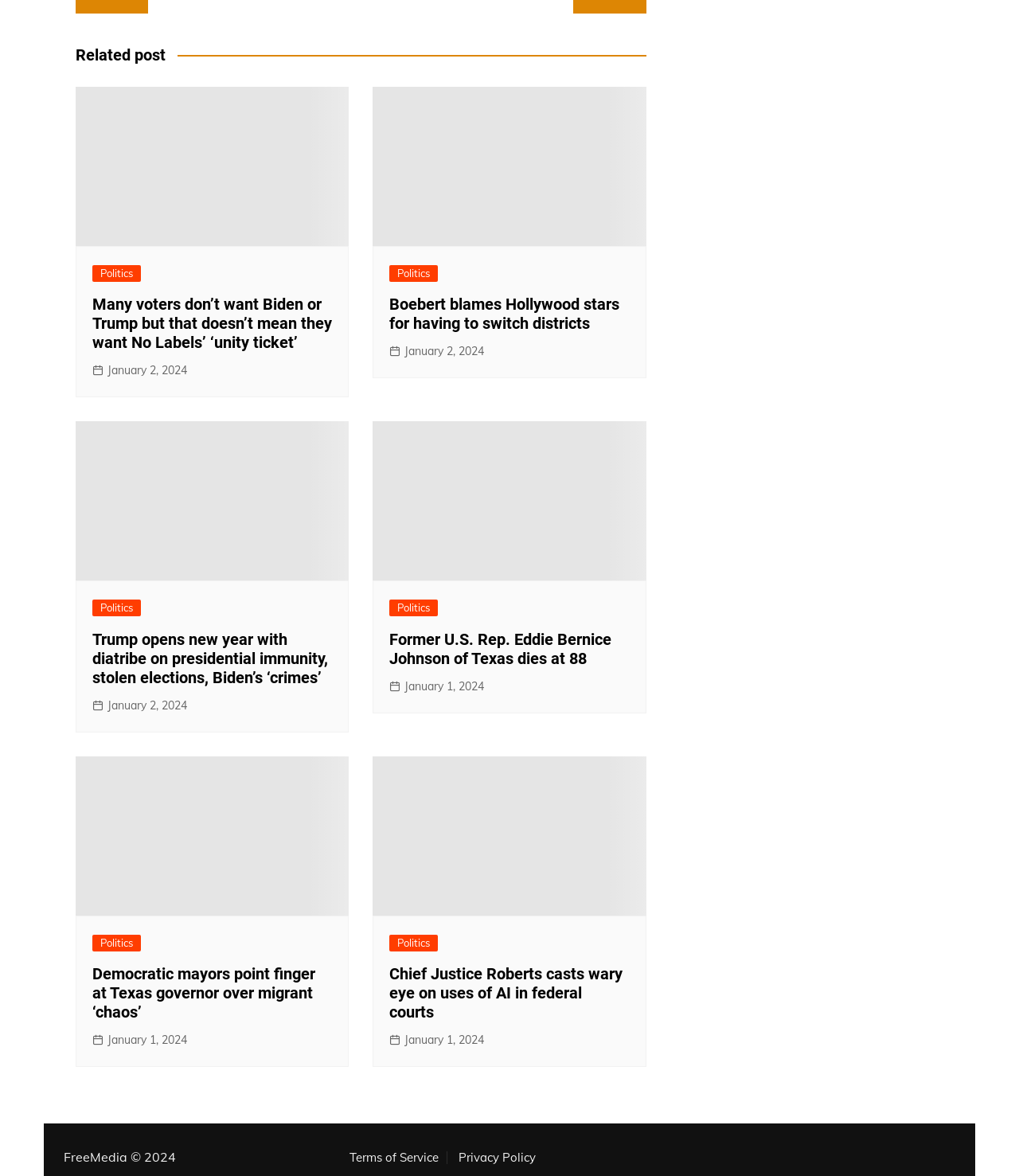Identify the bounding box coordinates of the area you need to click to perform the following instruction: "click the PEOPLE link".

None